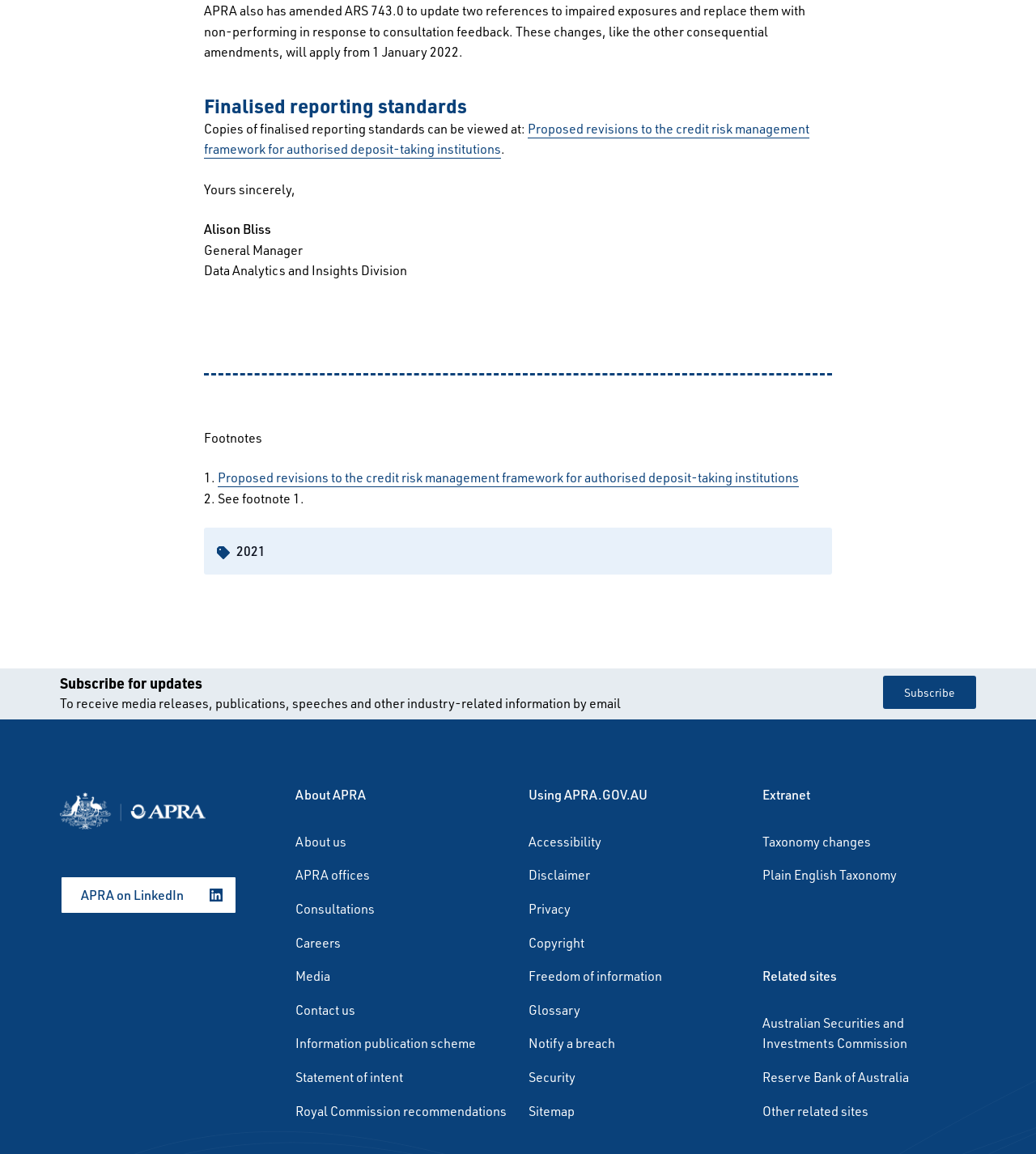Respond with a single word or short phrase to the following question: 
What is the purpose of the link 'Subscribe'?

To receive updates